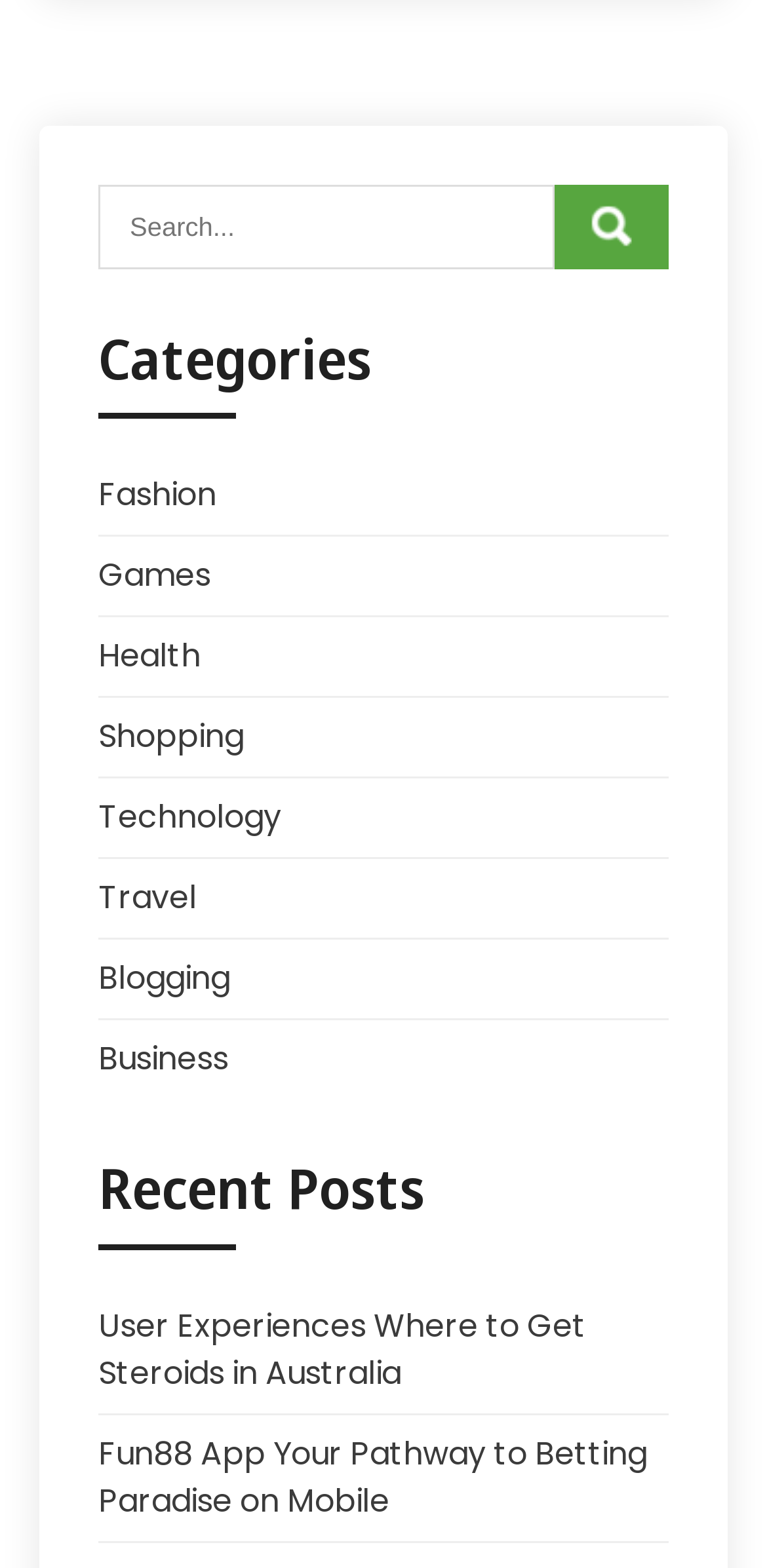Provide a short answer to the following question with just one word or phrase: How many recent posts are listed on the webpage?

2